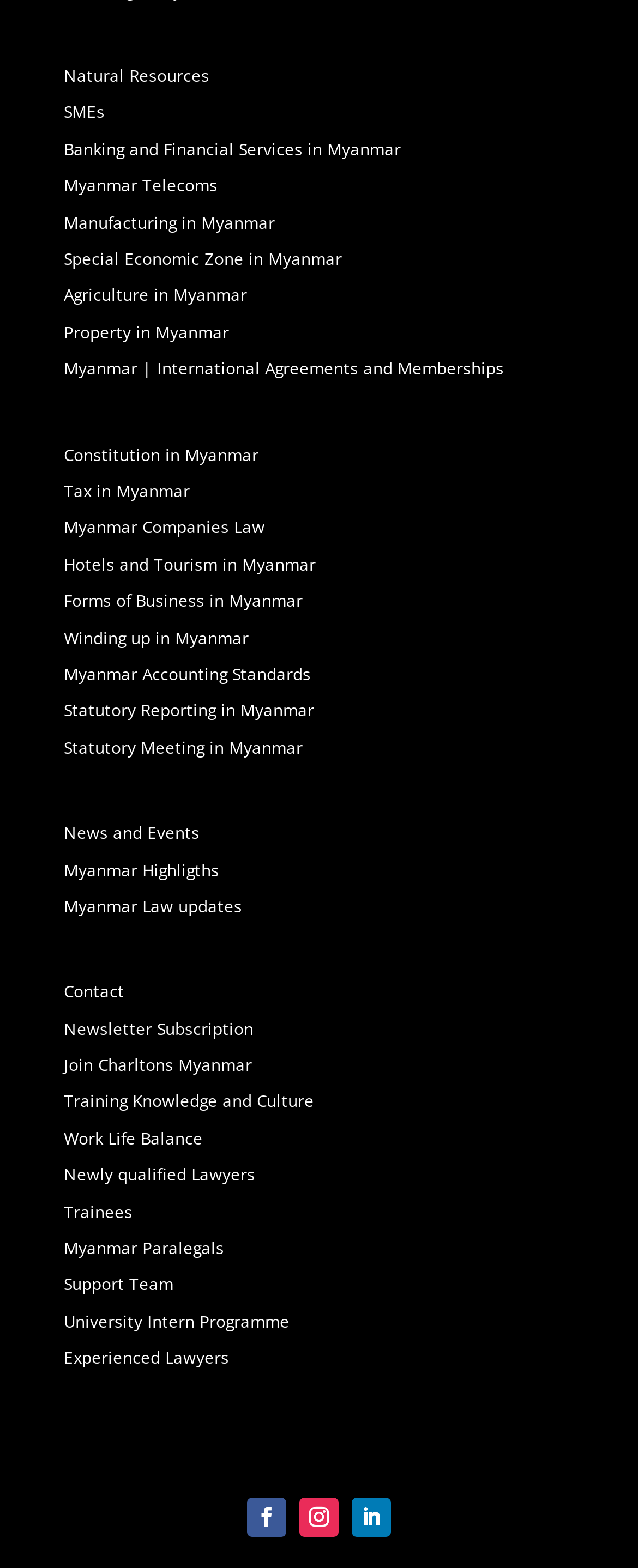Please answer the following question using a single word or phrase: 
How many links are related to business in Myanmar?

More than 10